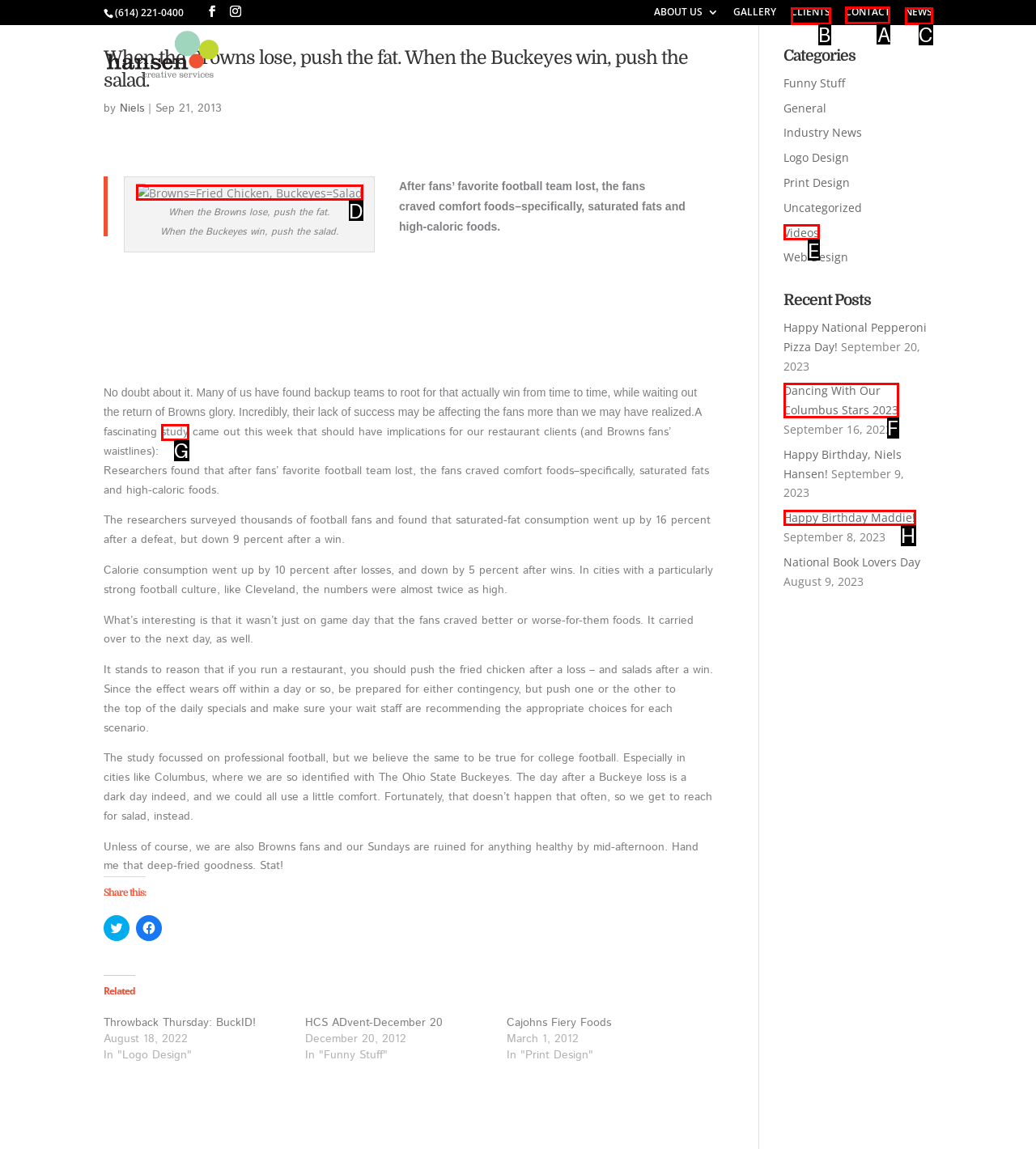Identify the HTML element to click to fulfill this task: Click the 'CONTACT' link
Answer with the letter from the given choices.

A